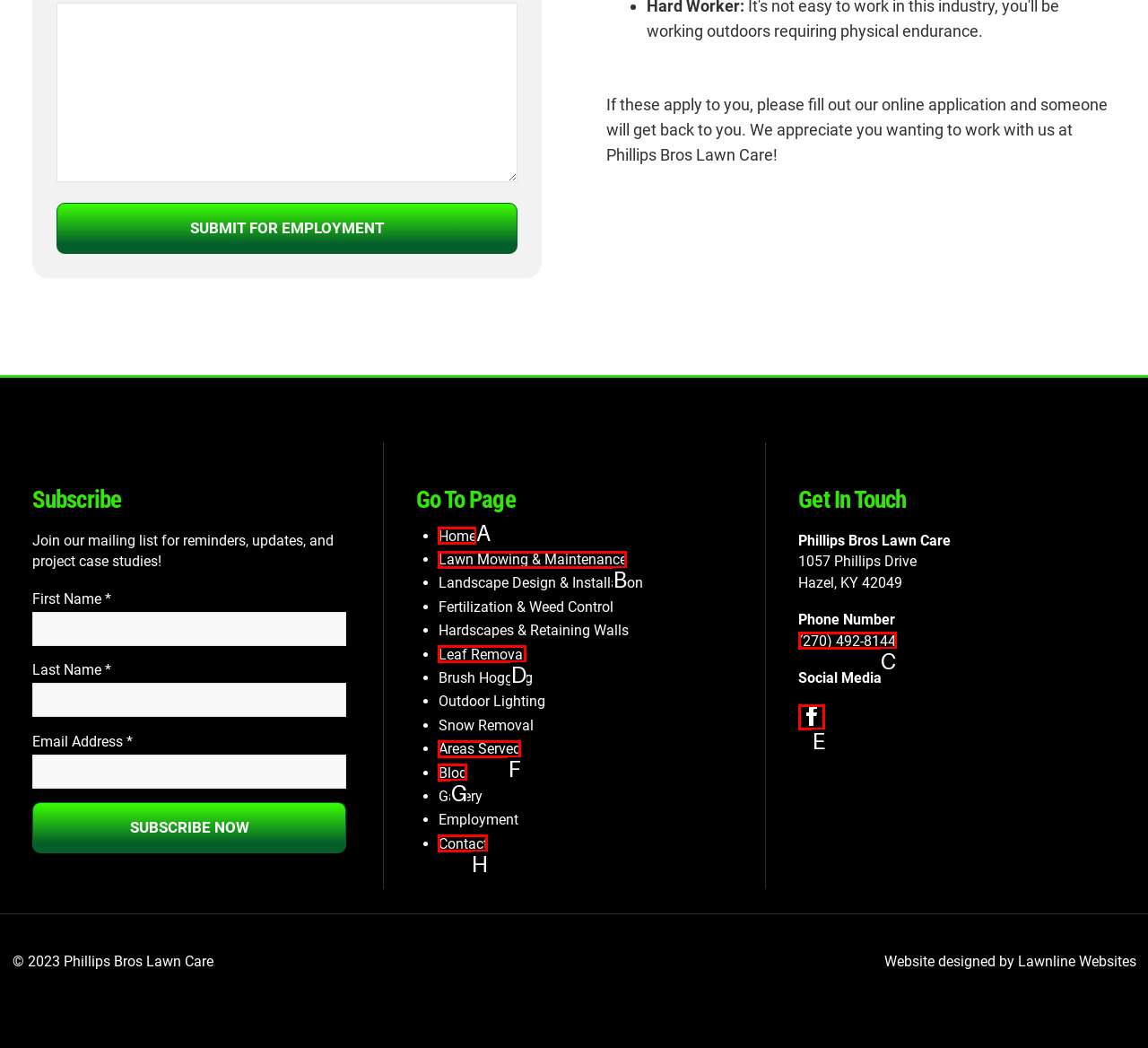From the available options, which lettered element should I click to complete this task: Go to the Home page?

A